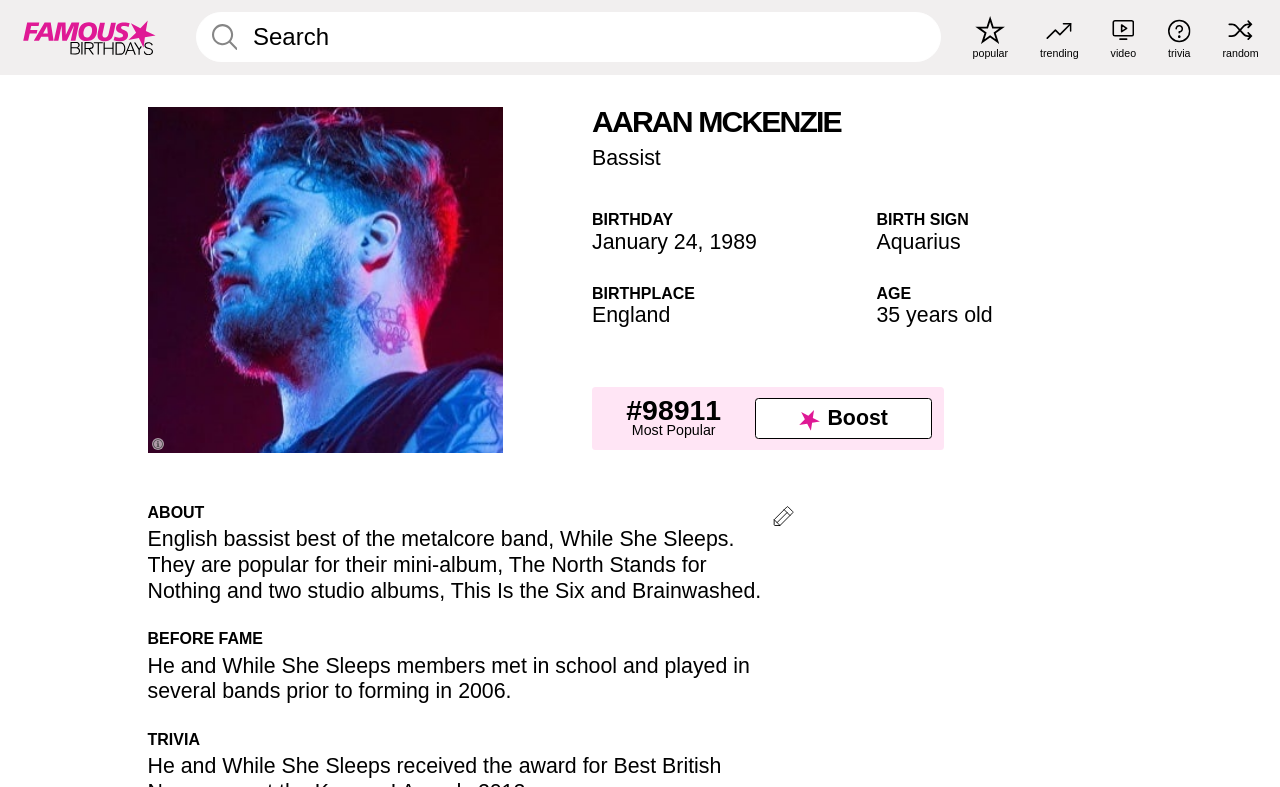Show the bounding box coordinates of the element that should be clicked to complete the task: "Go to popular page".

[0.76, 0.019, 0.788, 0.076]